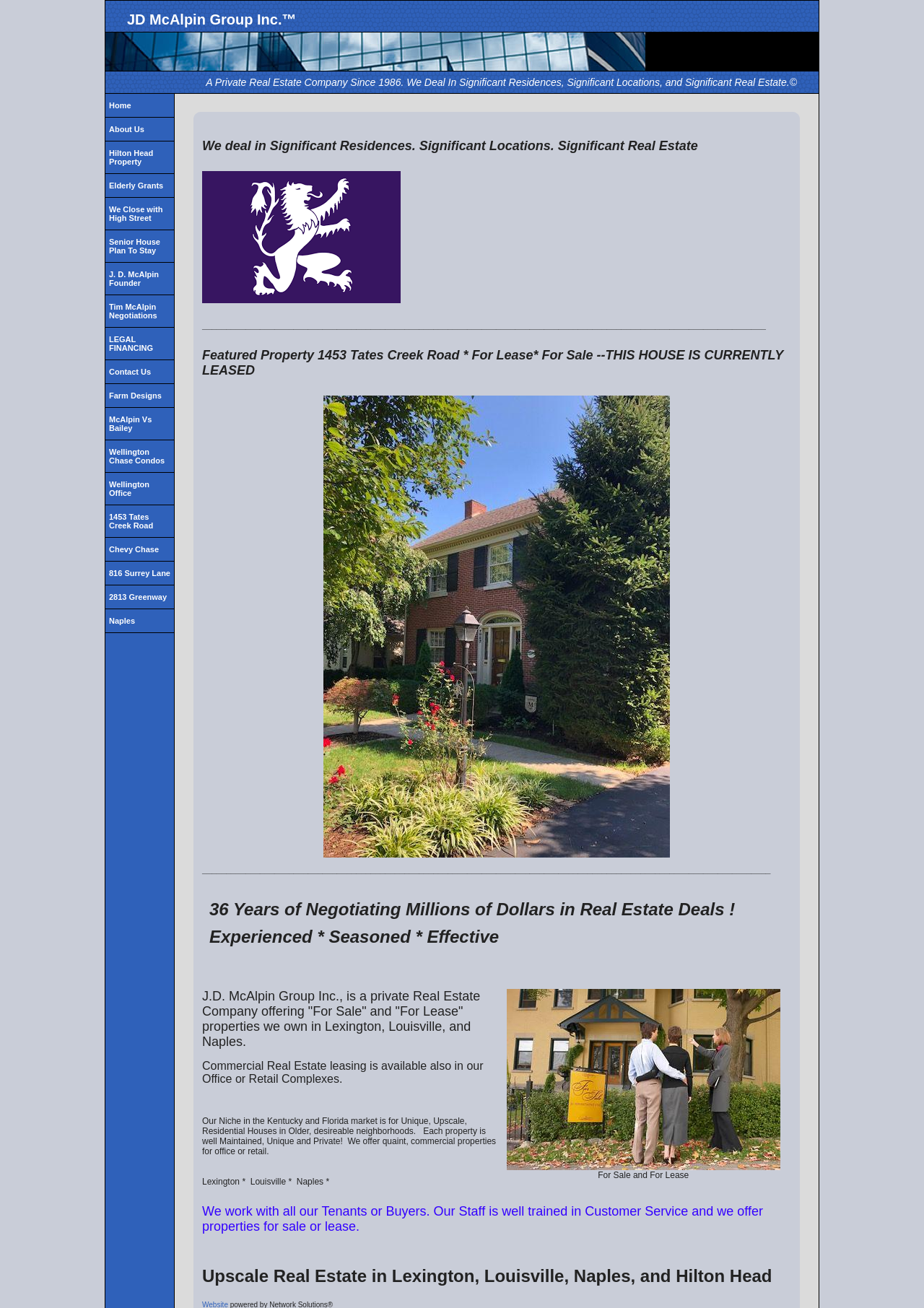Based on the element description "1453 Tates Creek Road", predict the bounding box coordinates of the UI element.

[0.114, 0.386, 0.188, 0.411]